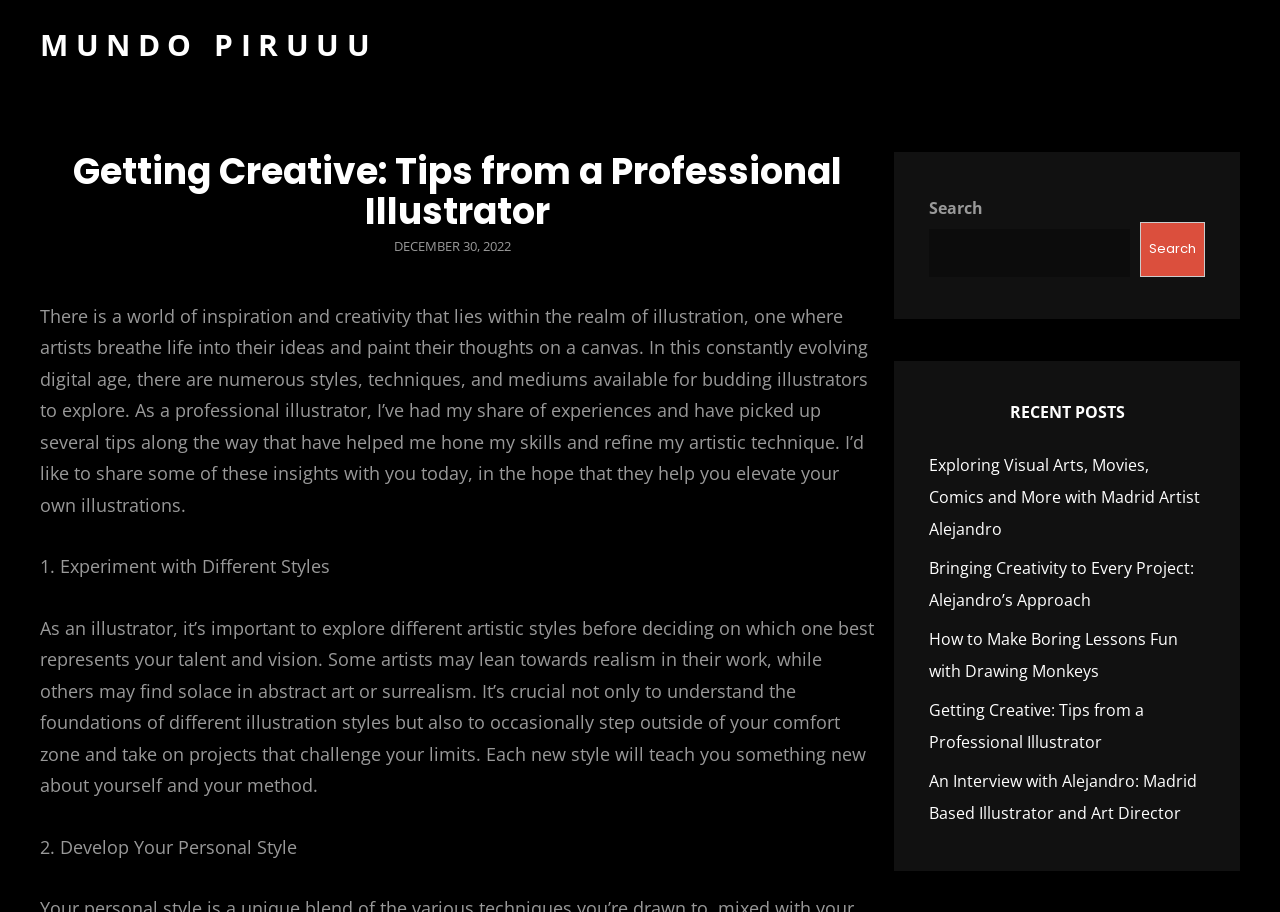Extract the text of the main heading from the webpage.

Getting Creative: Tips from a Professional Illustrator